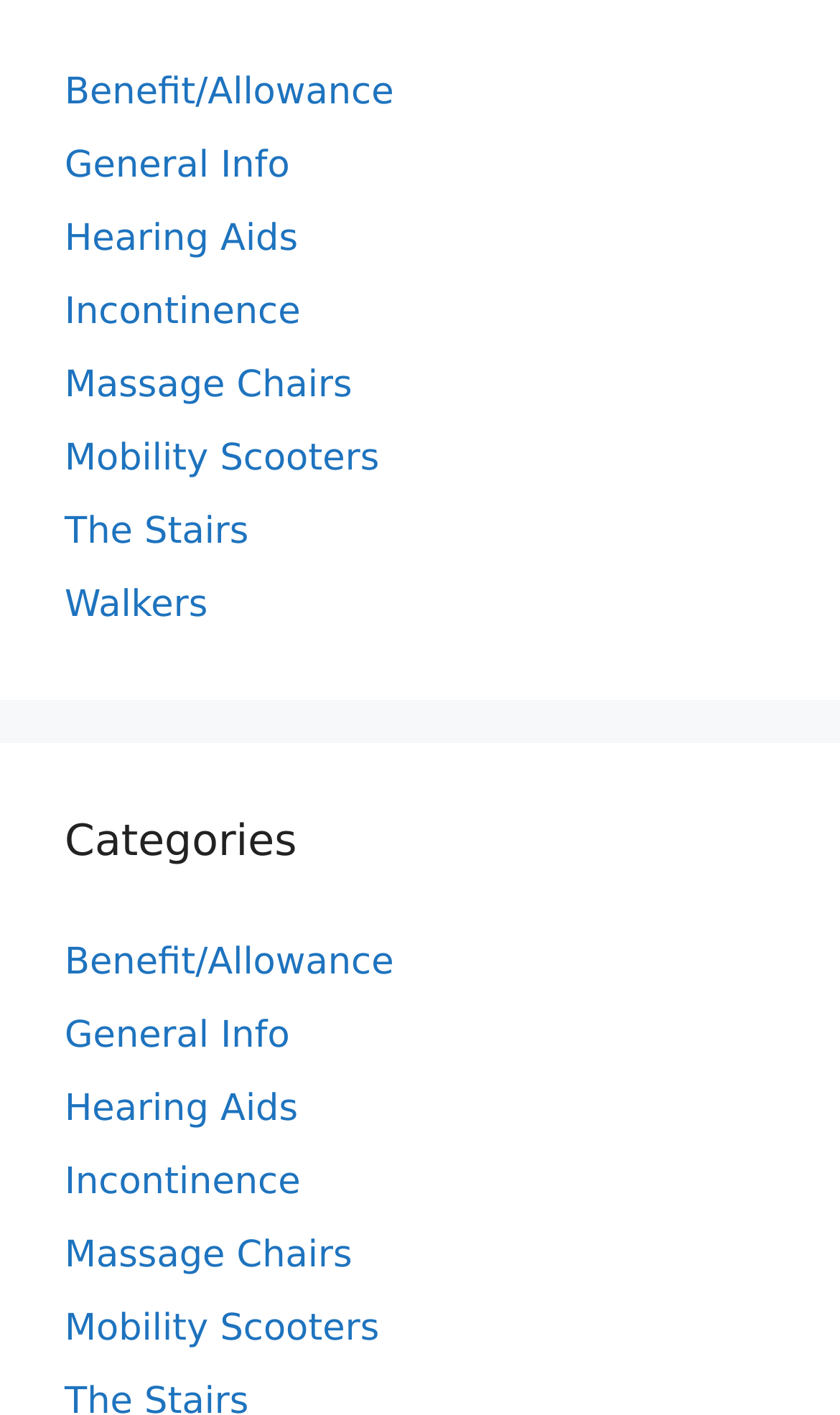Find the bounding box coordinates for the area that should be clicked to accomplish the instruction: "View Benefit/Allowance information".

[0.077, 0.051, 0.469, 0.081]